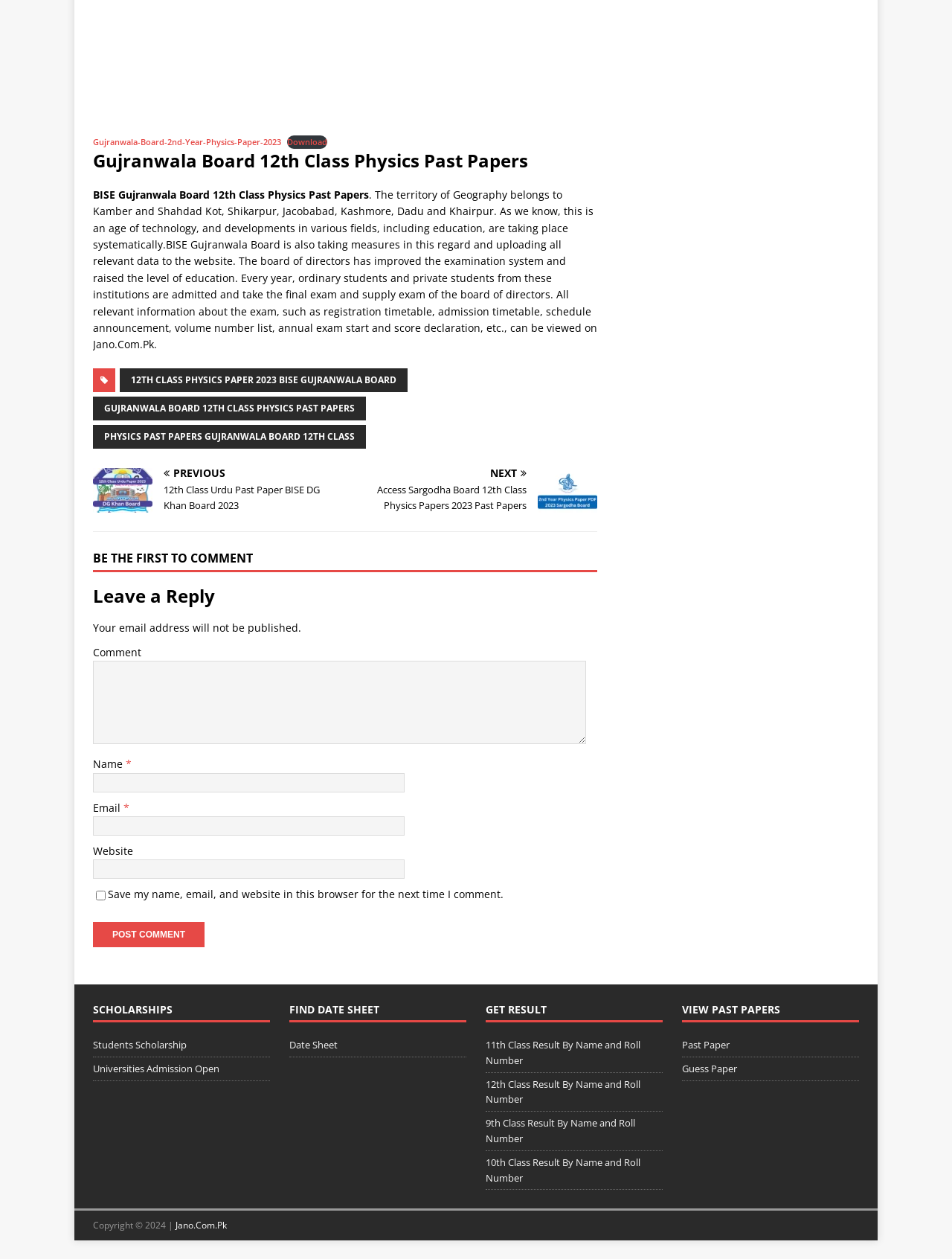What is the purpose of the 'Save my name, email, and website in this browser for the next time I comment' checkbox?
Please answer the question as detailed as possible.

The purpose of the 'Save my name, email, and website in this browser for the next time I comment' checkbox is to save the user's name, email, and website information in the browser for future comments, so that the user does not have to enter the information again.